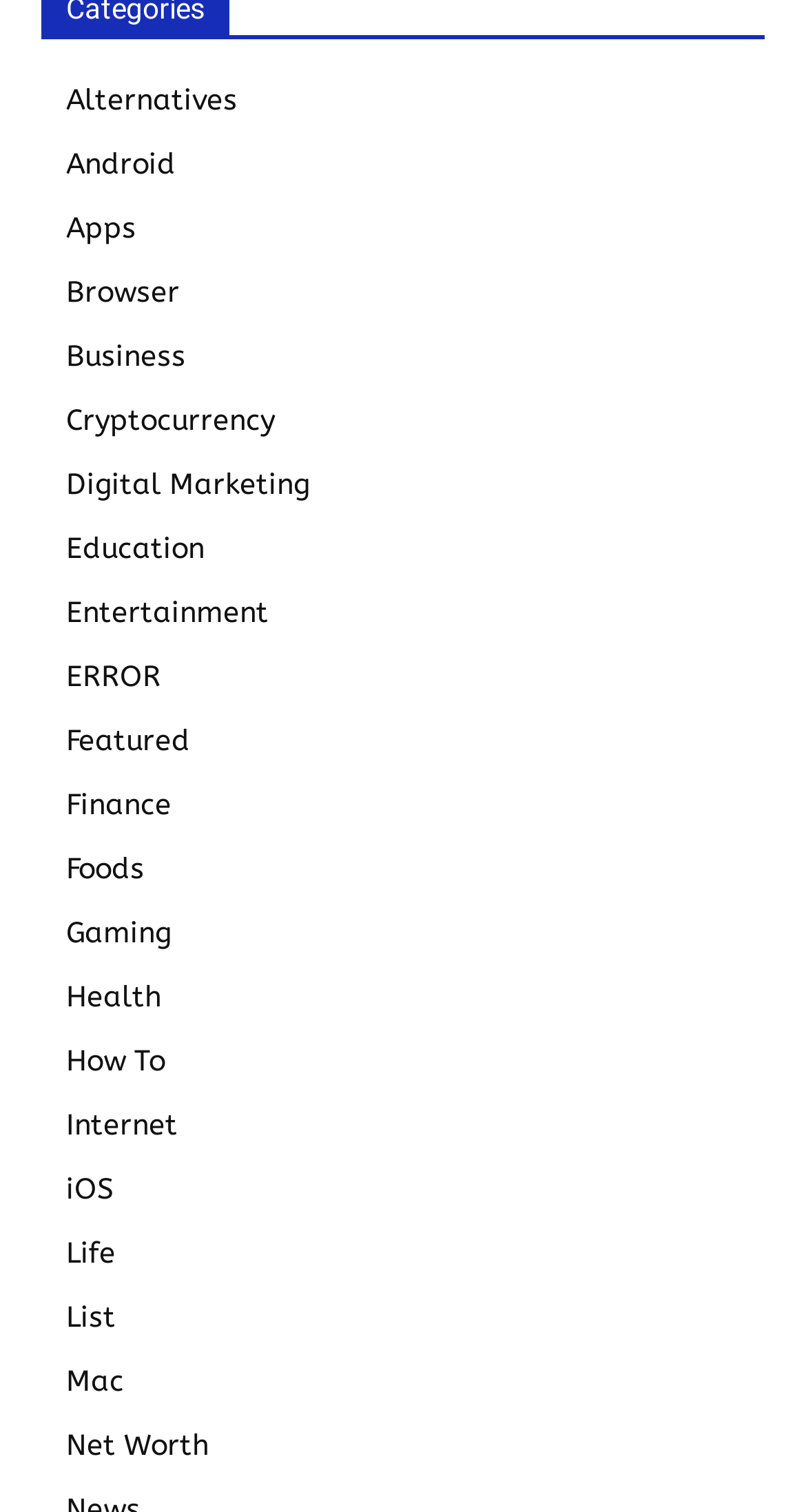Please give a concise answer to this question using a single word or phrase: 
What is the category located at the bottom-left corner?

Net Worth